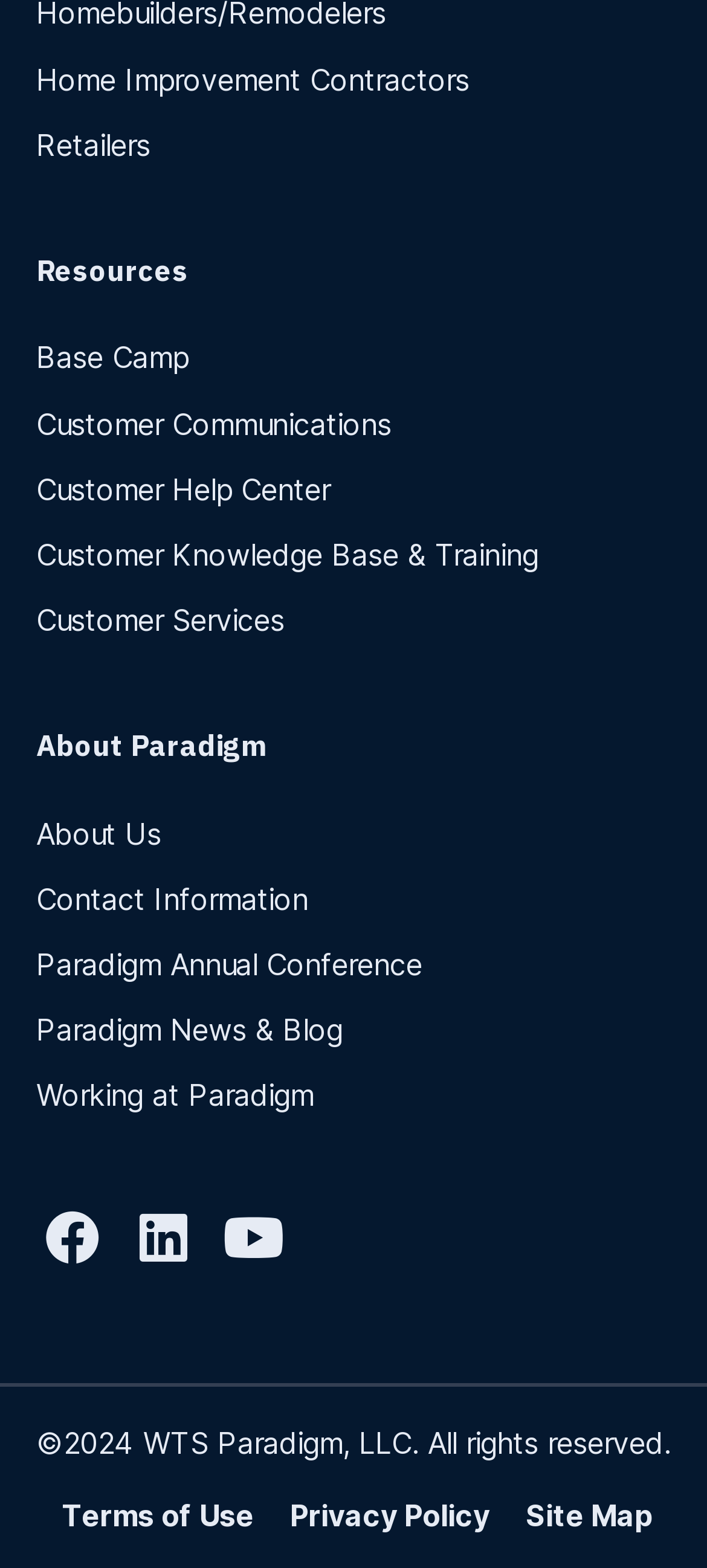Please determine the bounding box coordinates of the element's region to click for the following instruction: "View Terms of Use".

[0.062, 0.946, 0.385, 0.987]